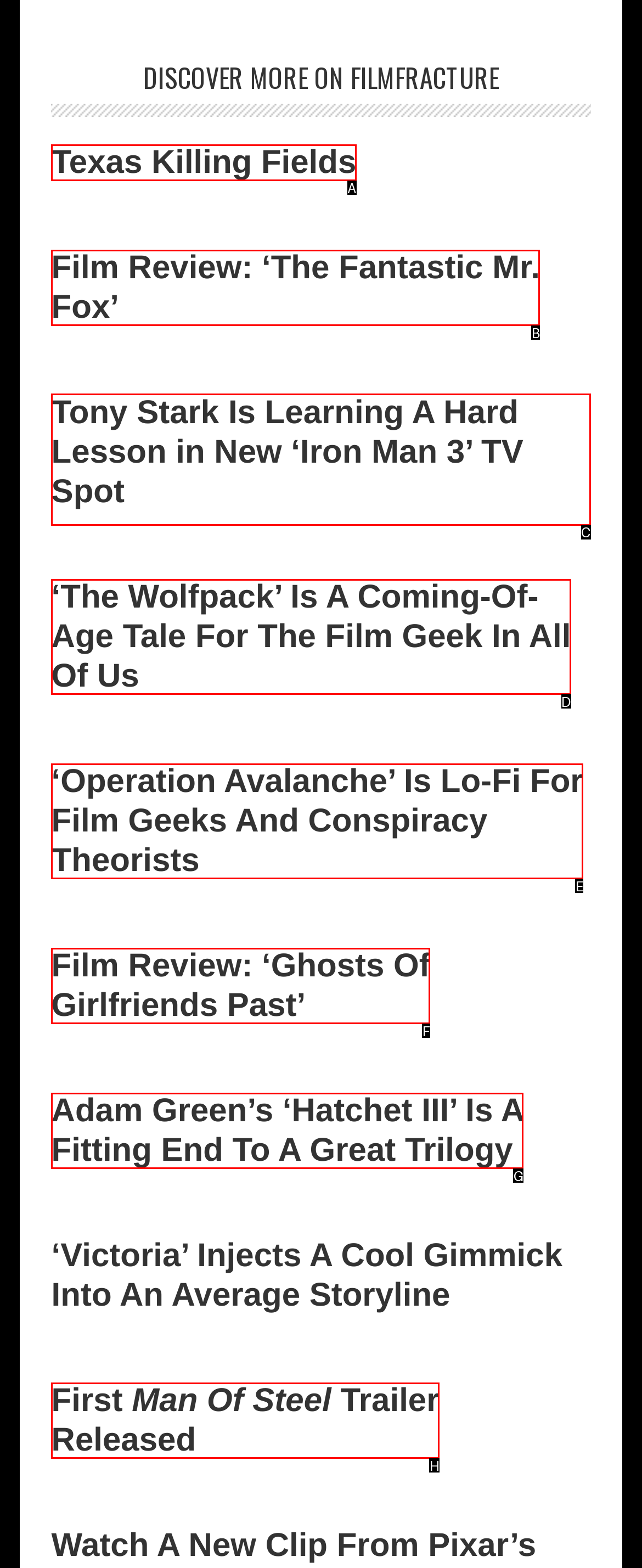Which option should be clicked to complete this task: Watch the Iron Man 3 TV spot
Reply with the letter of the correct choice from the given choices.

C